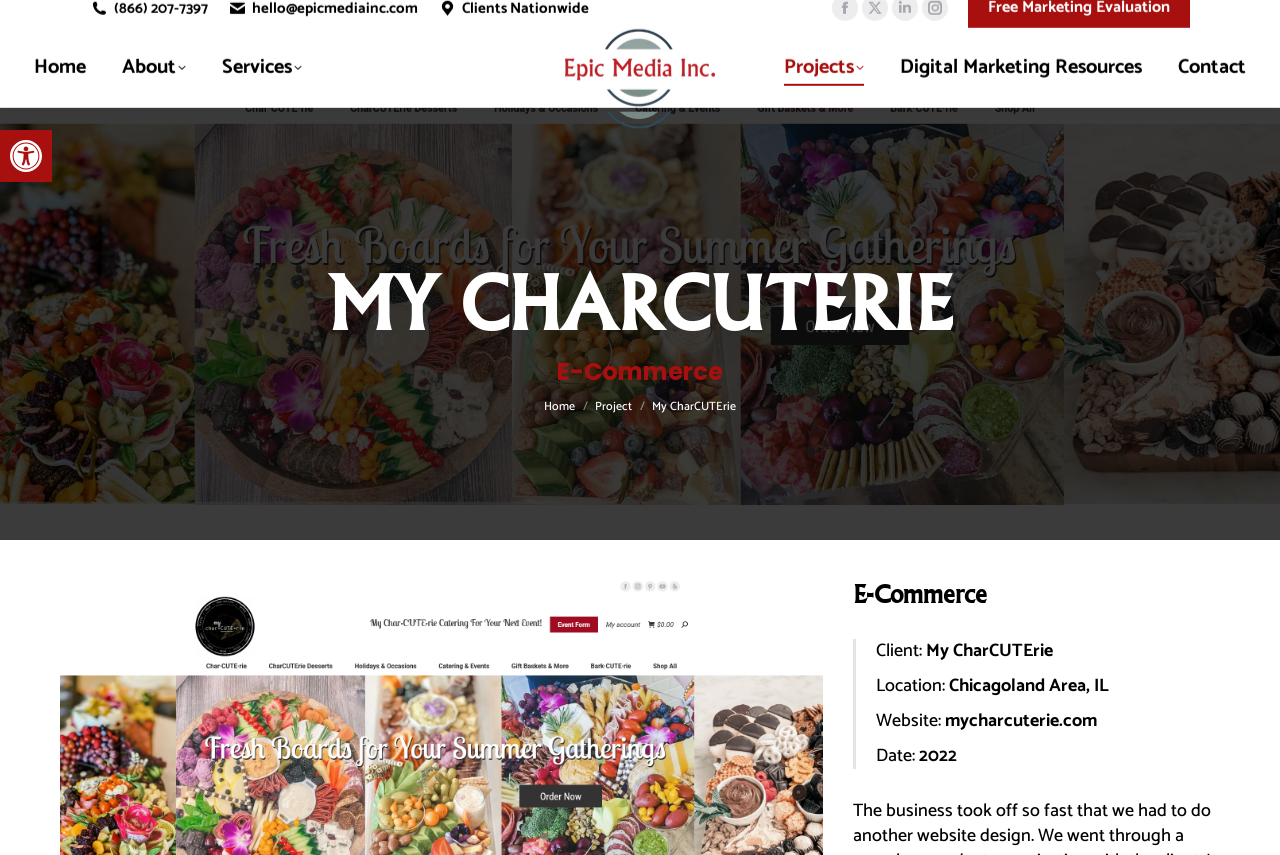What is the location of the client?
Relying on the image, give a concise answer in one word or a brief phrase.

Chicagoland Area, IL